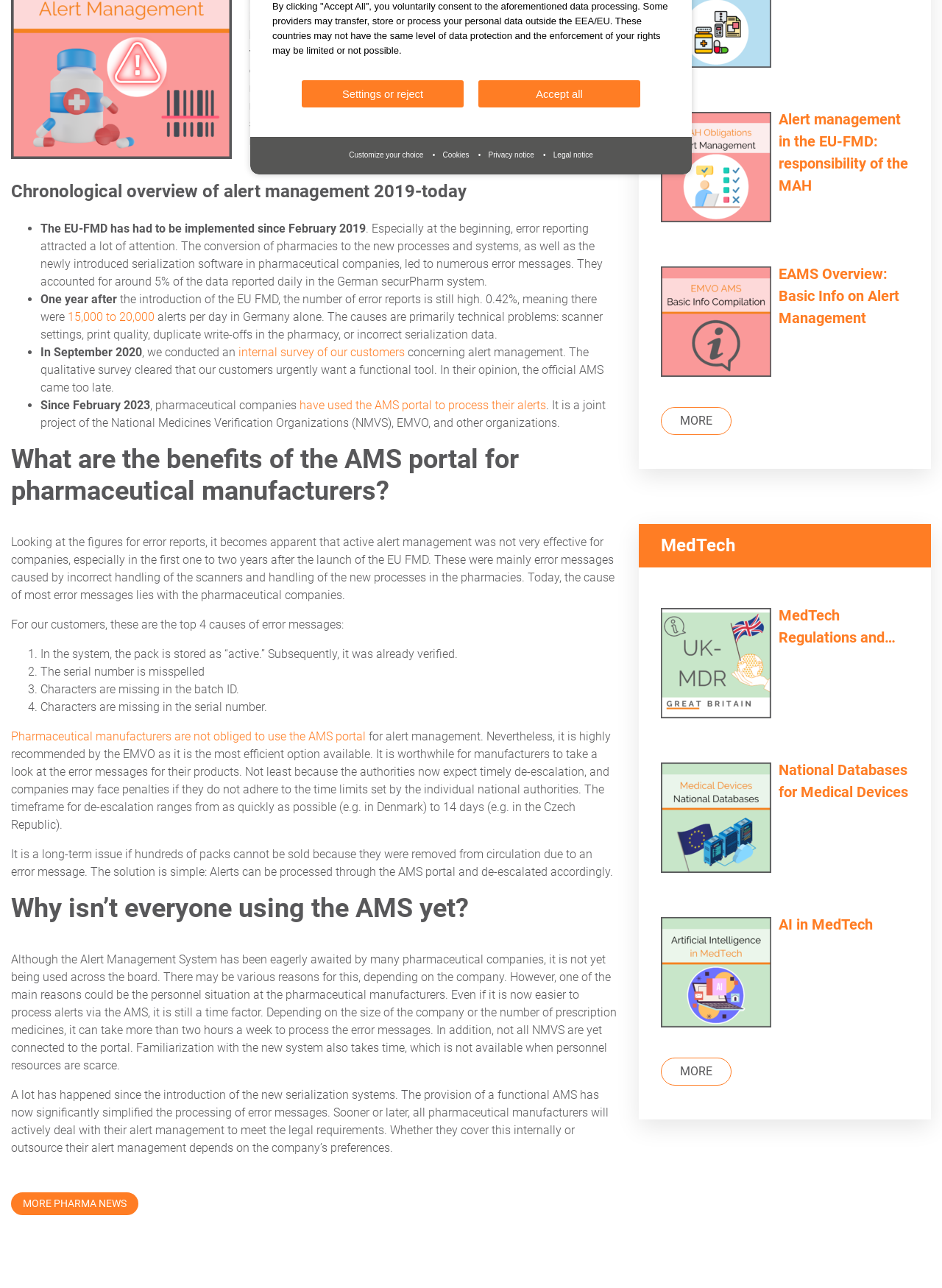Bounding box coordinates are specified in the format (top-left x, top-left y, bottom-right x, bottom-right y). All values are floating point numbers bounded between 0 and 1. Please provide the bounding box coordinate of the region this sentence describes: Cookies

[0.457, 0.111, 0.506, 0.131]